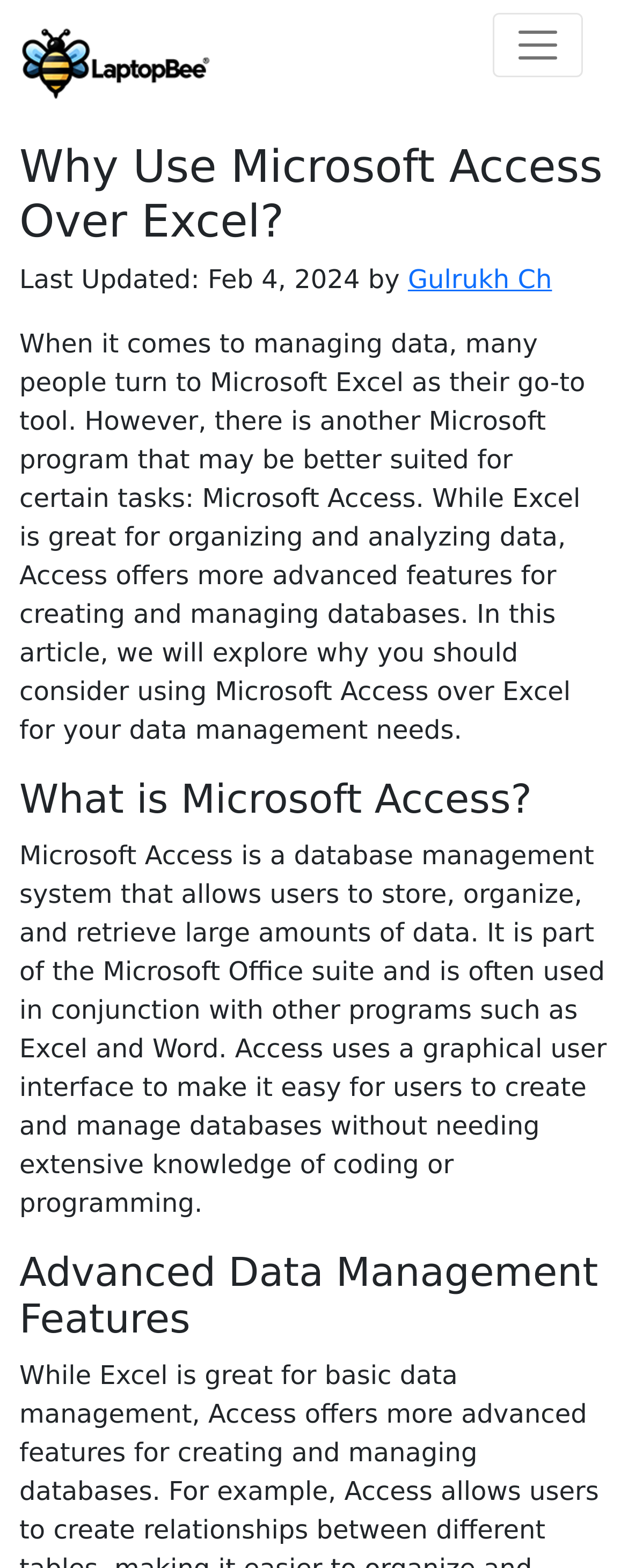Reply to the question with a single word or phrase:
What is the author of this article?

Gulrukh Ch